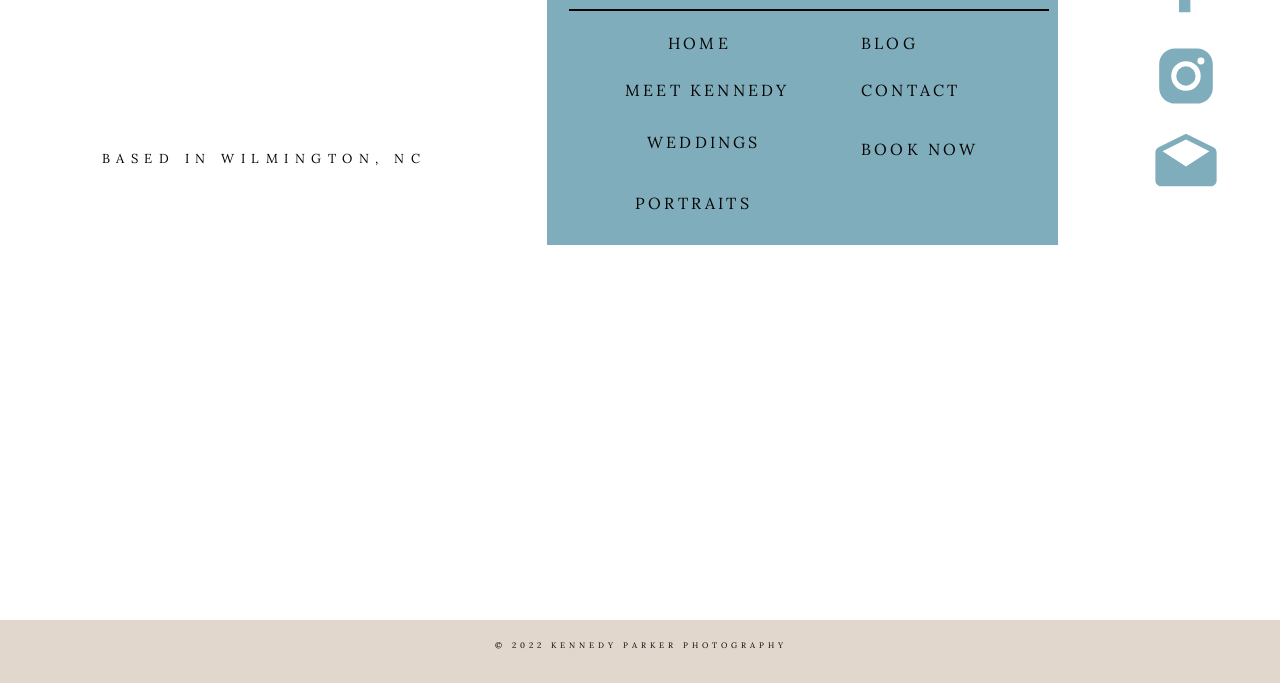Calculate the bounding box coordinates for the UI element based on the following description: "PORTRAITS". Ensure the coordinates are four float numbers between 0 and 1, i.e., [left, top, right, bottom].

[0.496, 0.285, 0.895, 0.784]